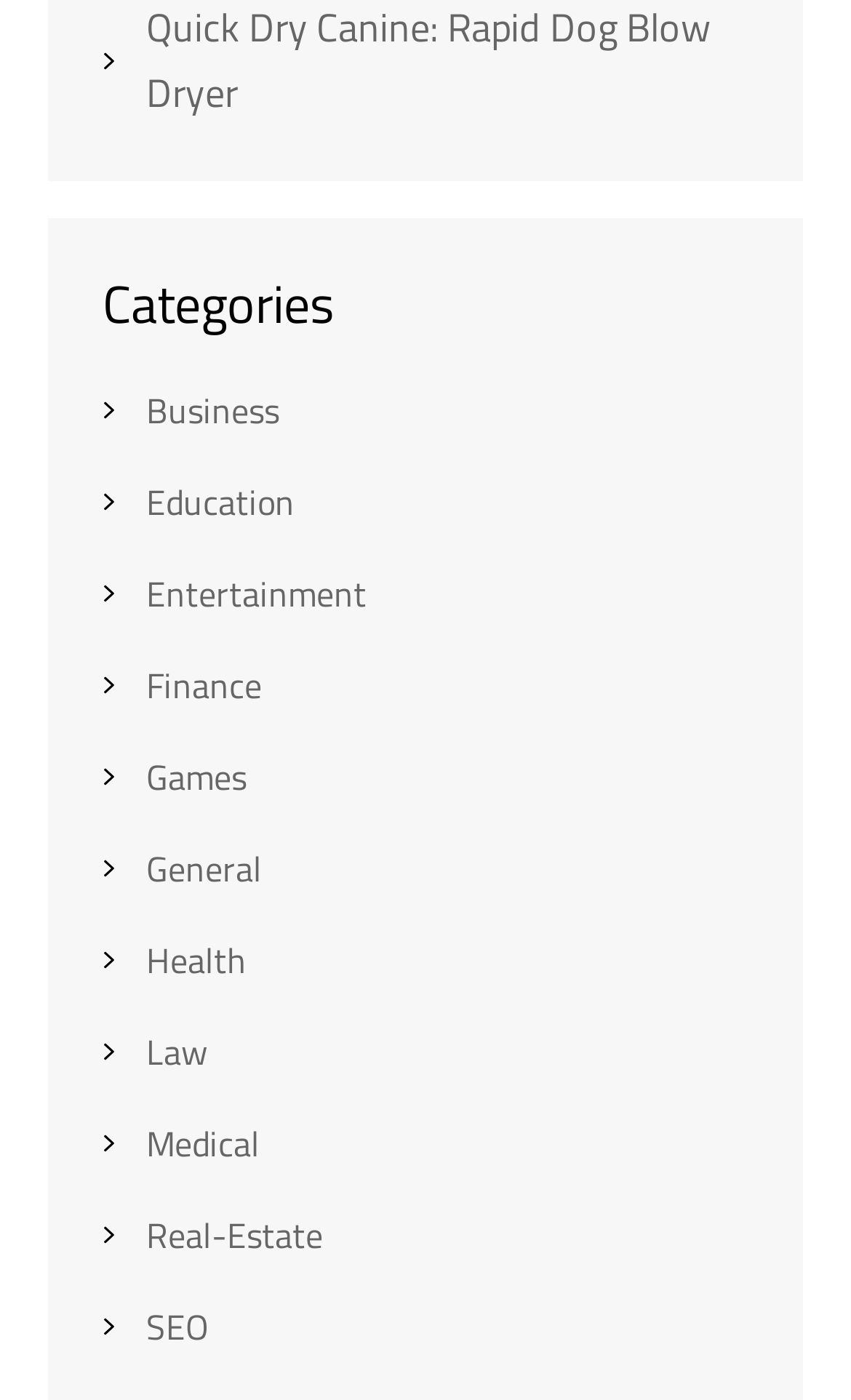Identify the bounding box coordinates of the clickable region to carry out the given instruction: "Go to verse 21".

None